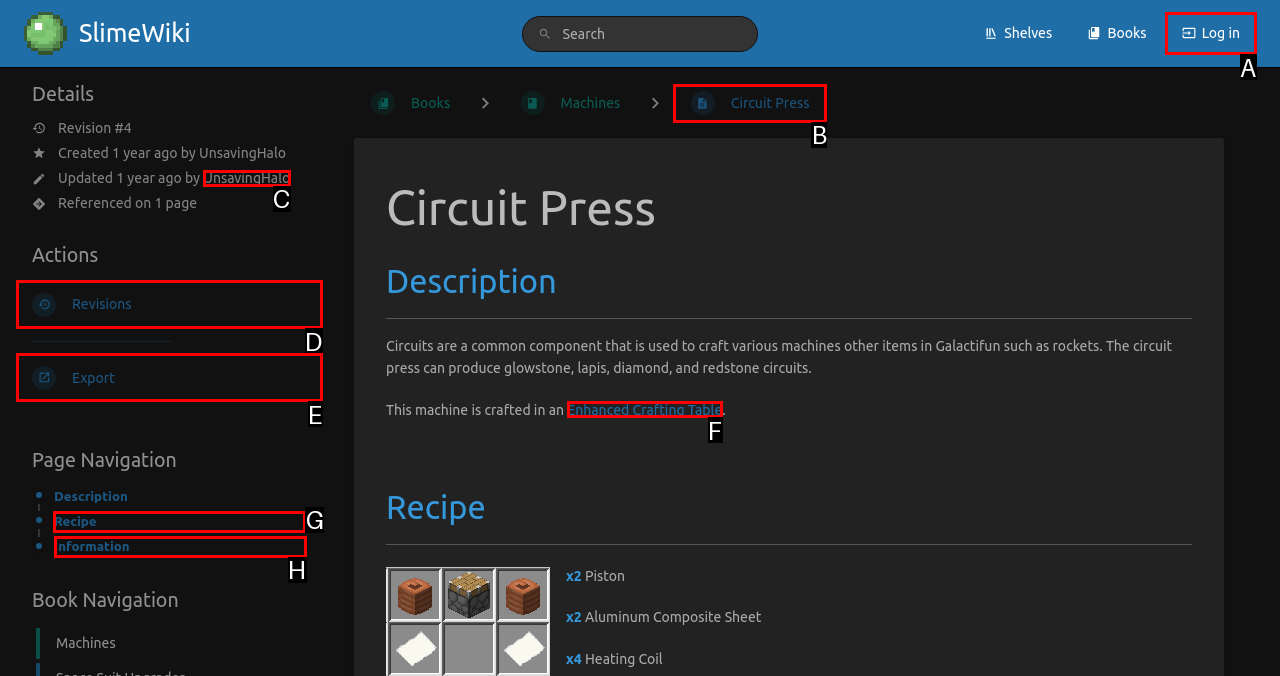Determine which HTML element to click for this task: Post a comment Provide the letter of the selected choice.

None